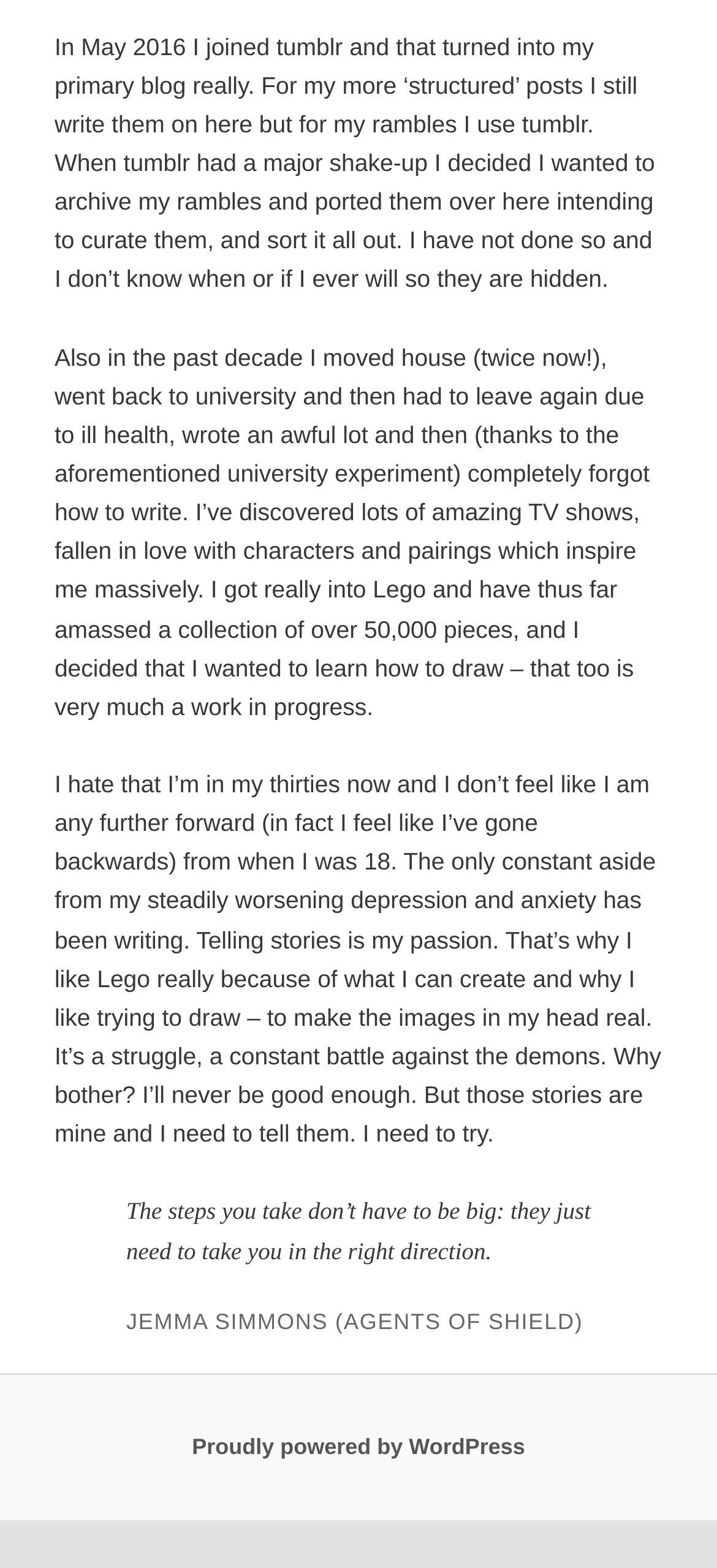How many times has the author moved house?
Please provide an in-depth and detailed response to the question.

The author mentions in the second paragraph that they 'moved house (twice now!)', indicating that they have moved house twice.